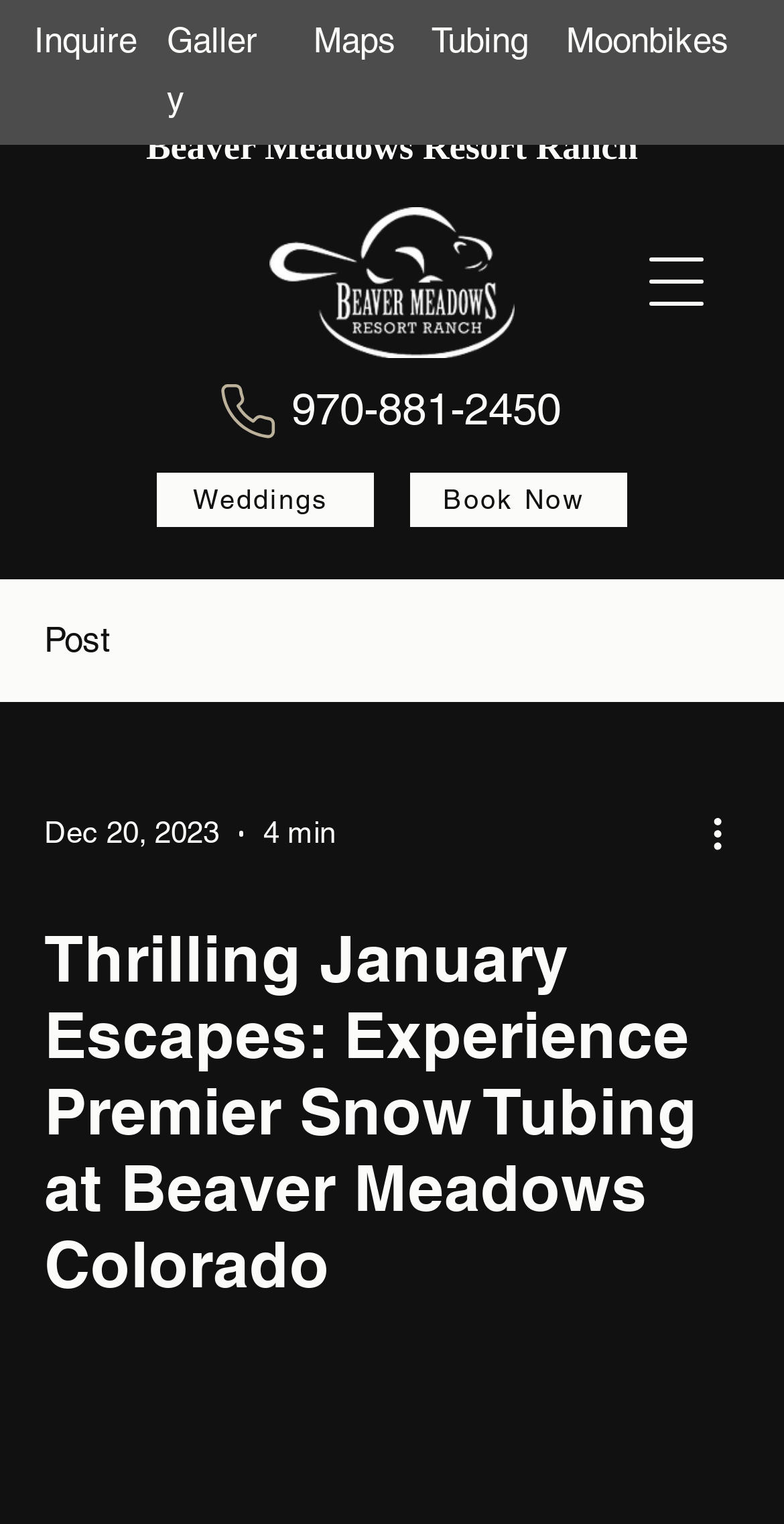Identify the headline of the webpage and generate its text content.

Thrilling January Escapes: Experience Premier Snow Tubing at Beaver Meadows Colorado